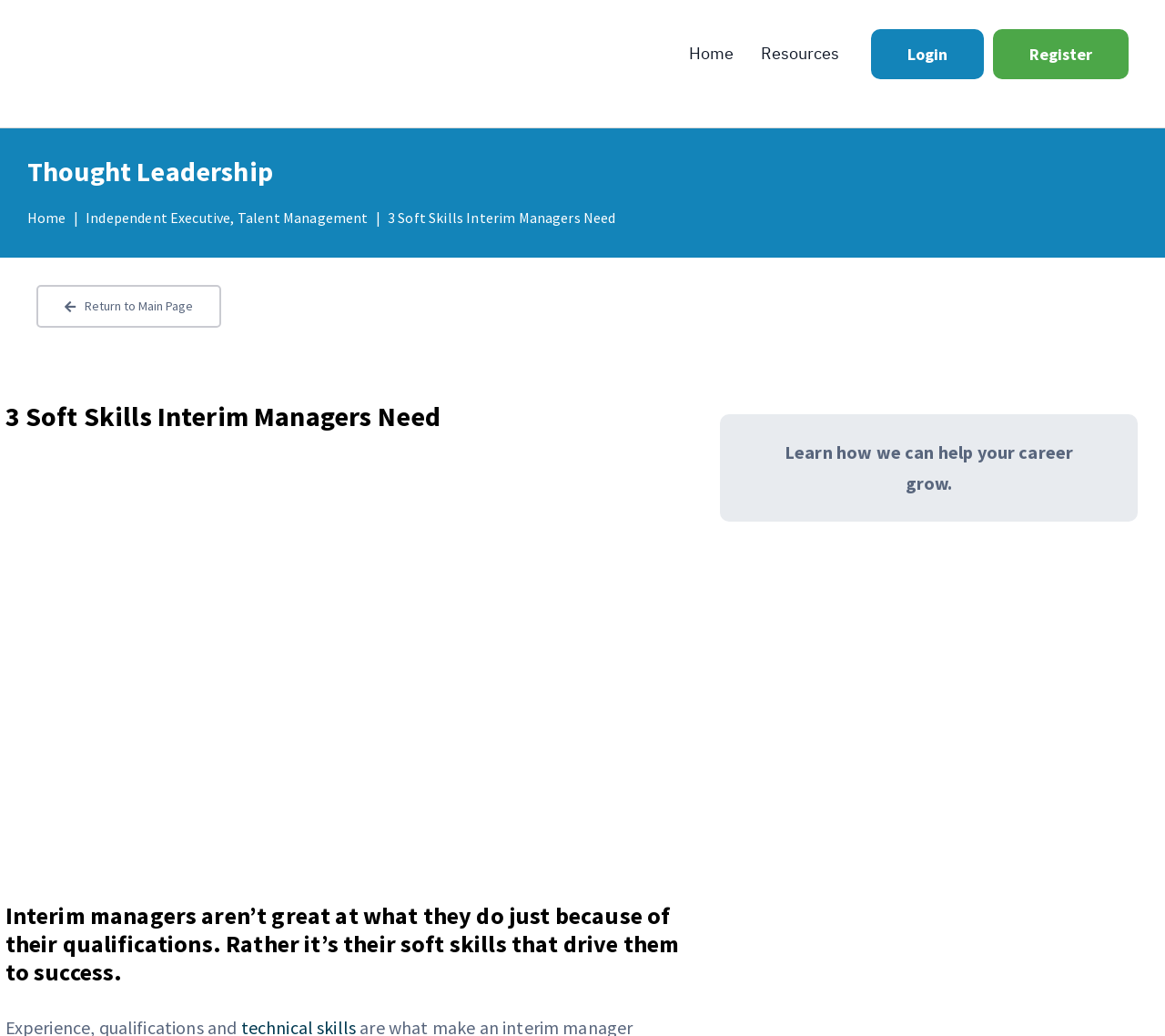What is the format of the article?
Please ensure your answer is as detailed and informative as possible.

The article is presented in a format that combines text with an image. The image is located at the top of the article, and the text is divided into headings and paragraphs.